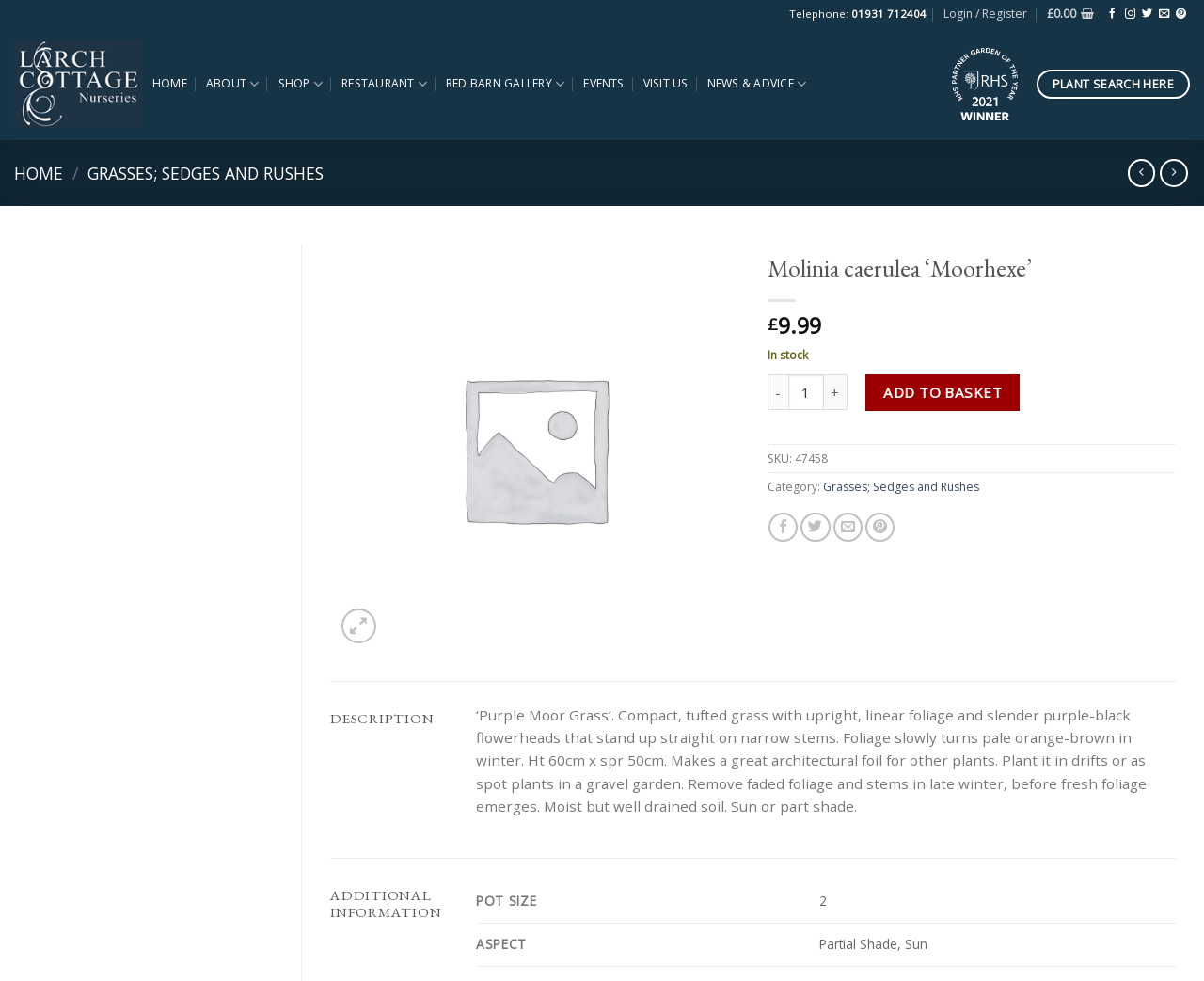Determine the bounding box coordinates of the clickable region to execute the instruction: "Share on Twitter". The coordinates should be four float numbers between 0 and 1, denoted as [left, top, right, bottom].

[0.665, 0.522, 0.69, 0.552]